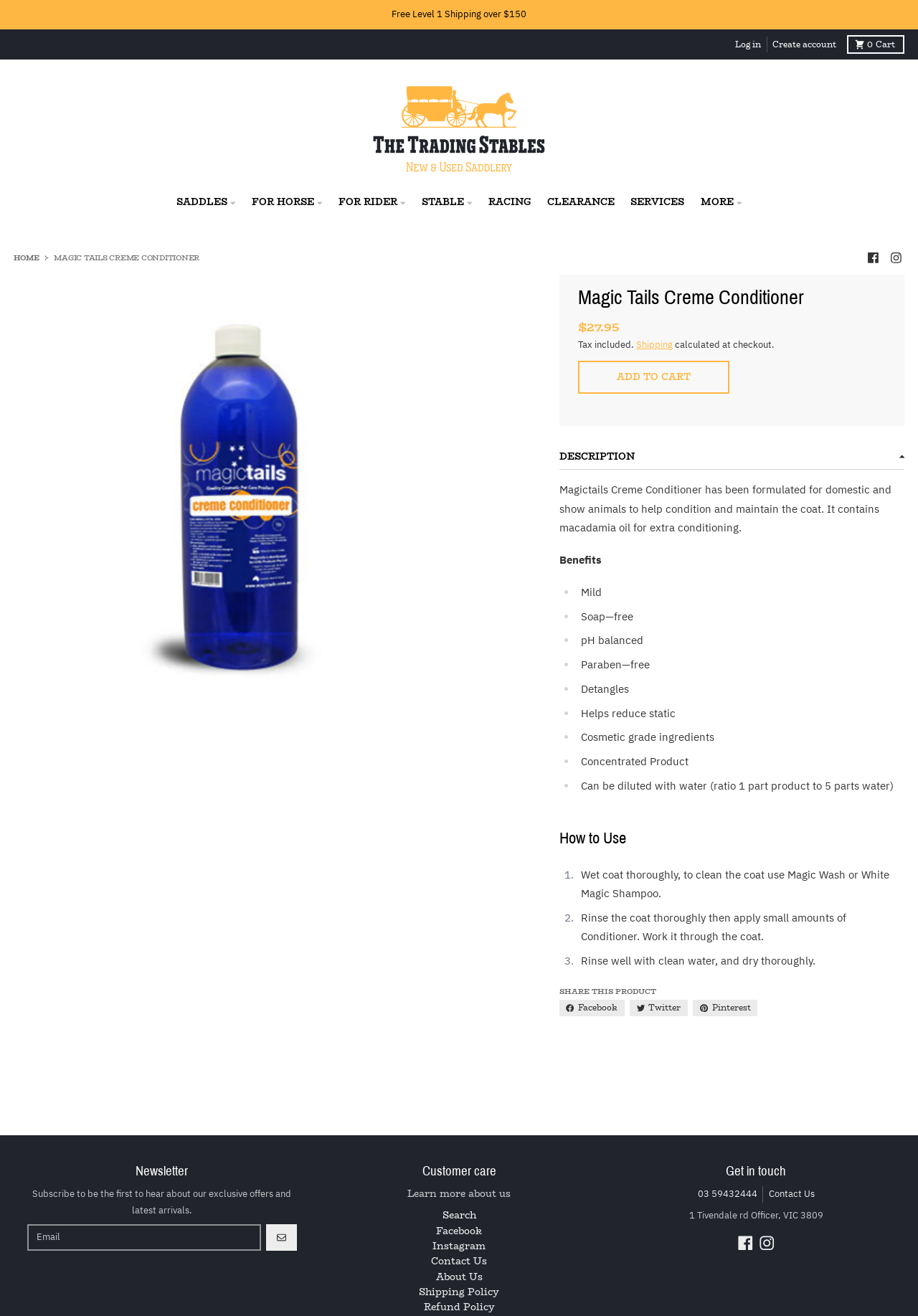Find the bounding box of the element with the following description: "03 59432444". The coordinates must be four float numbers between 0 and 1, formatted as [left, top, right, bottom].

[0.76, 0.903, 0.825, 0.912]